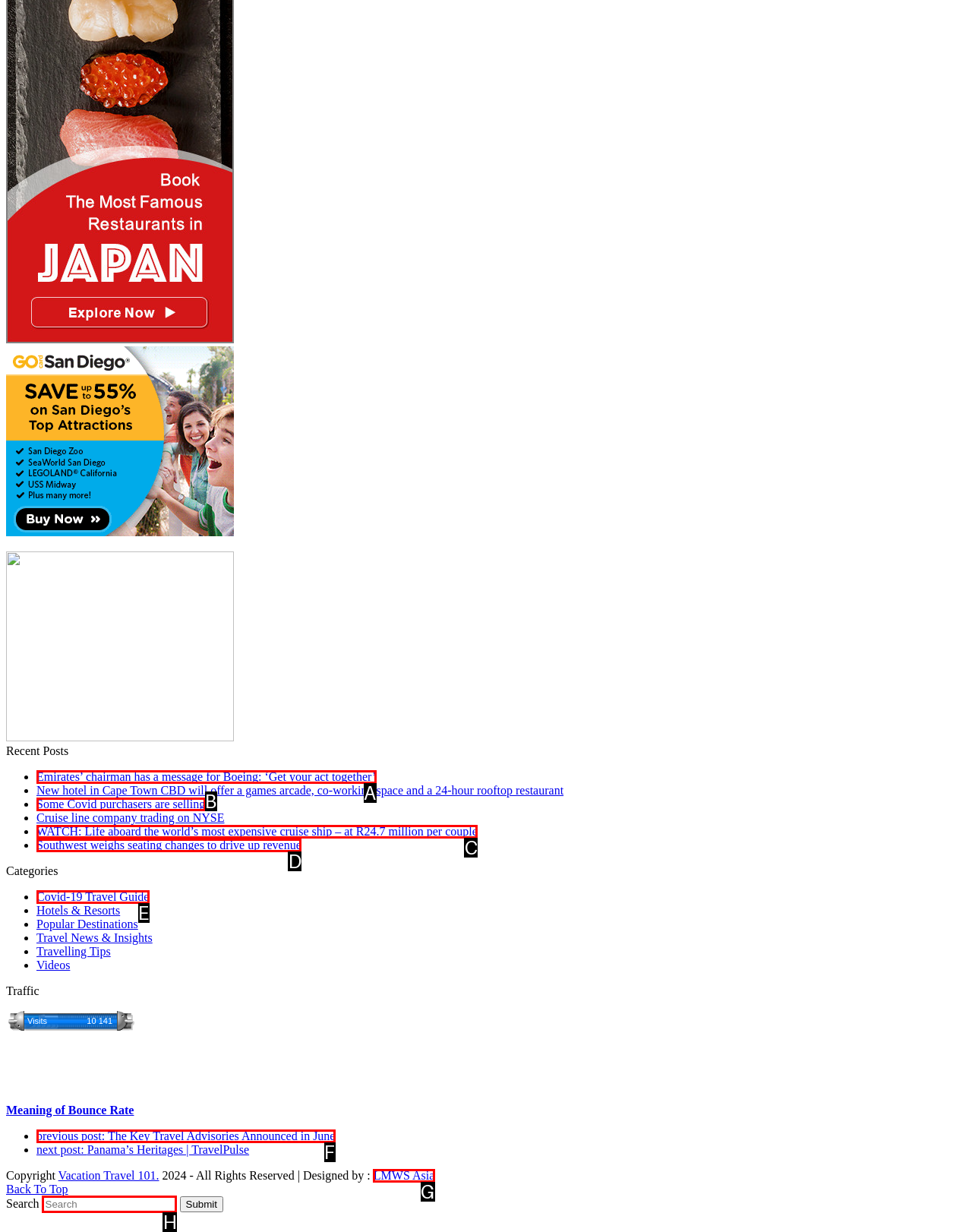Which UI element's letter should be clicked to achieve the task: Search for something
Provide the letter of the correct choice directly.

H